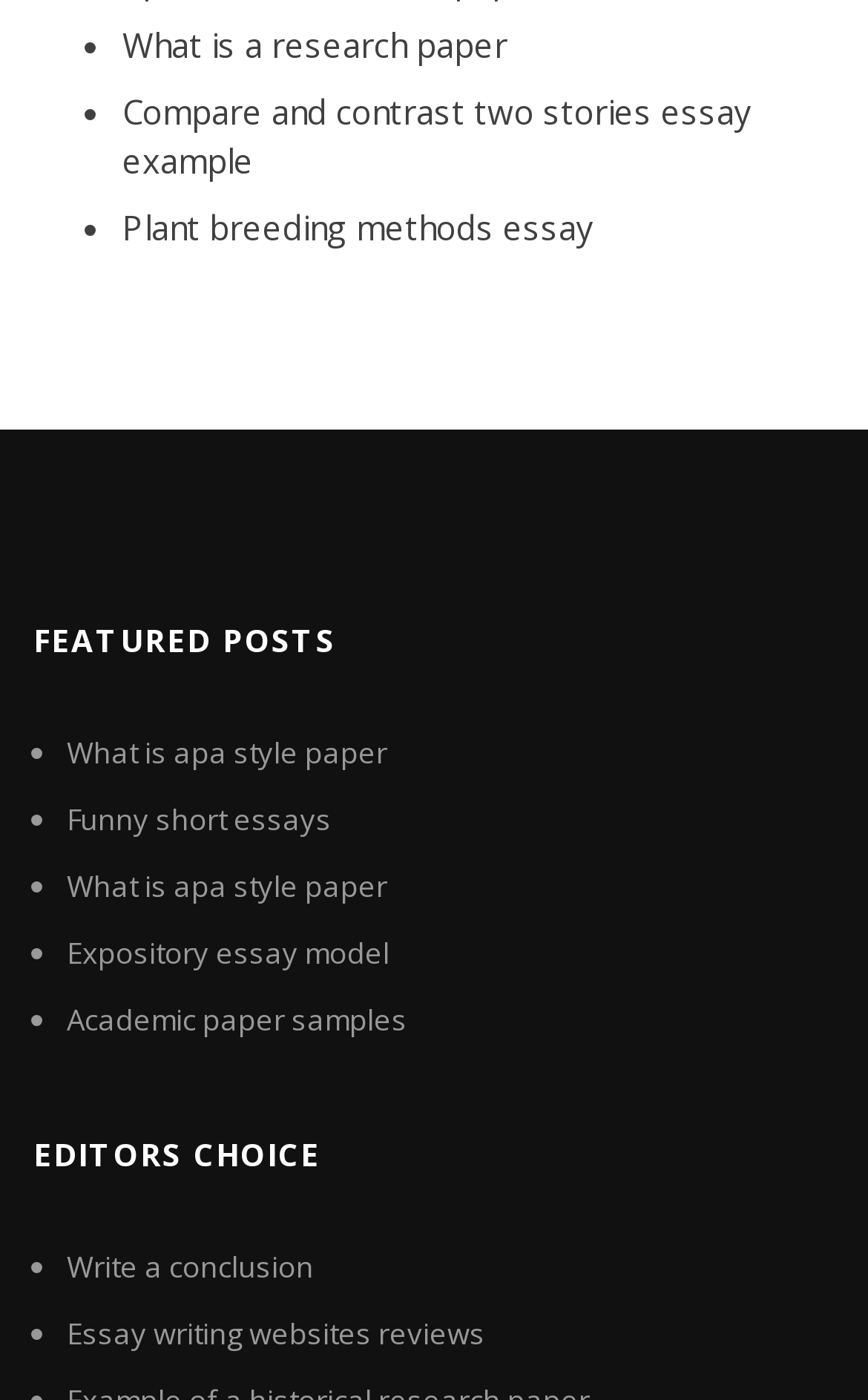What is the second editors choice?
Provide a concise answer using a single word or phrase based on the image.

Essay writing websites reviews